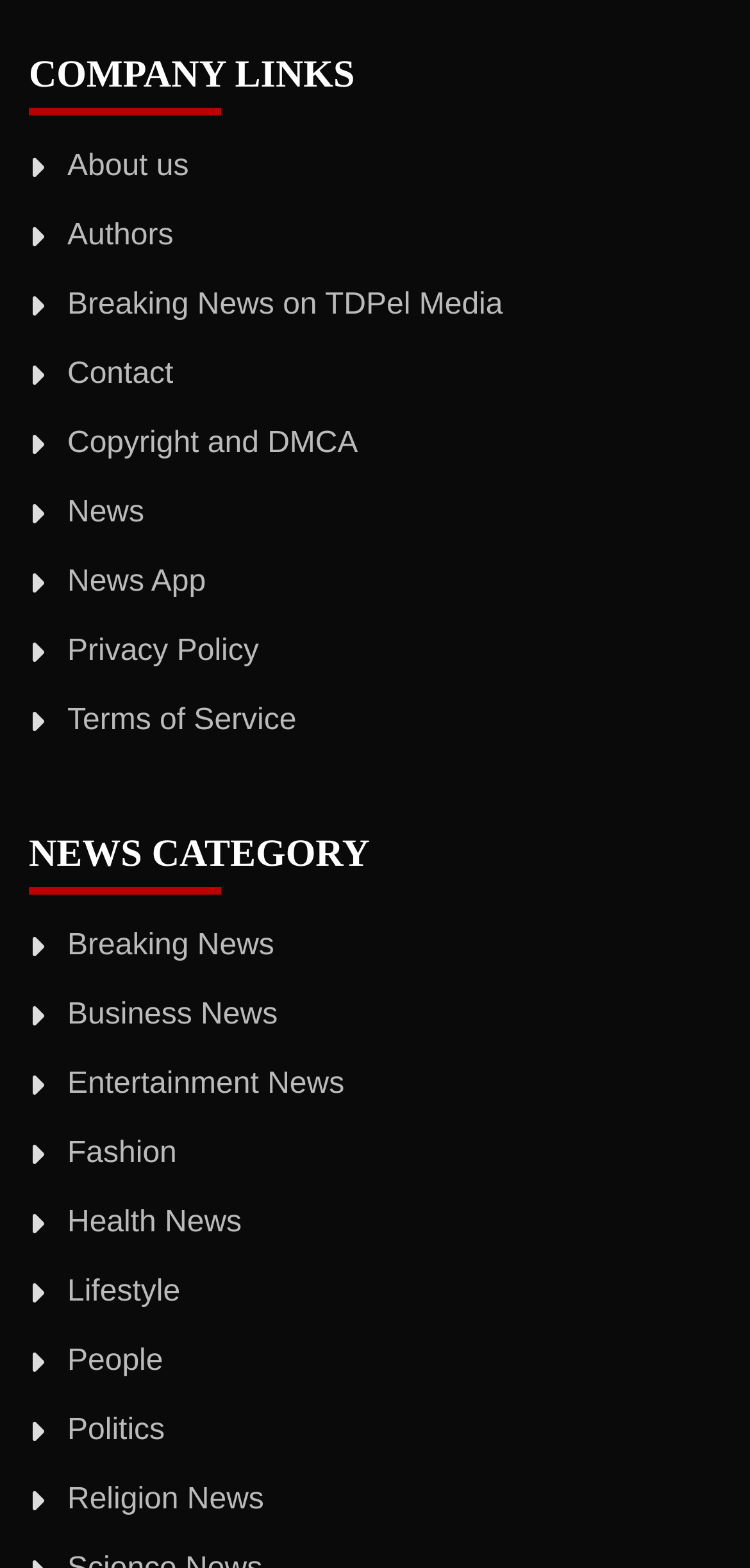Please locate the bounding box coordinates of the element that needs to be clicked to achieve the following instruction: "Click on About us". The coordinates should be four float numbers between 0 and 1, i.e., [left, top, right, bottom].

[0.09, 0.095, 0.252, 0.116]